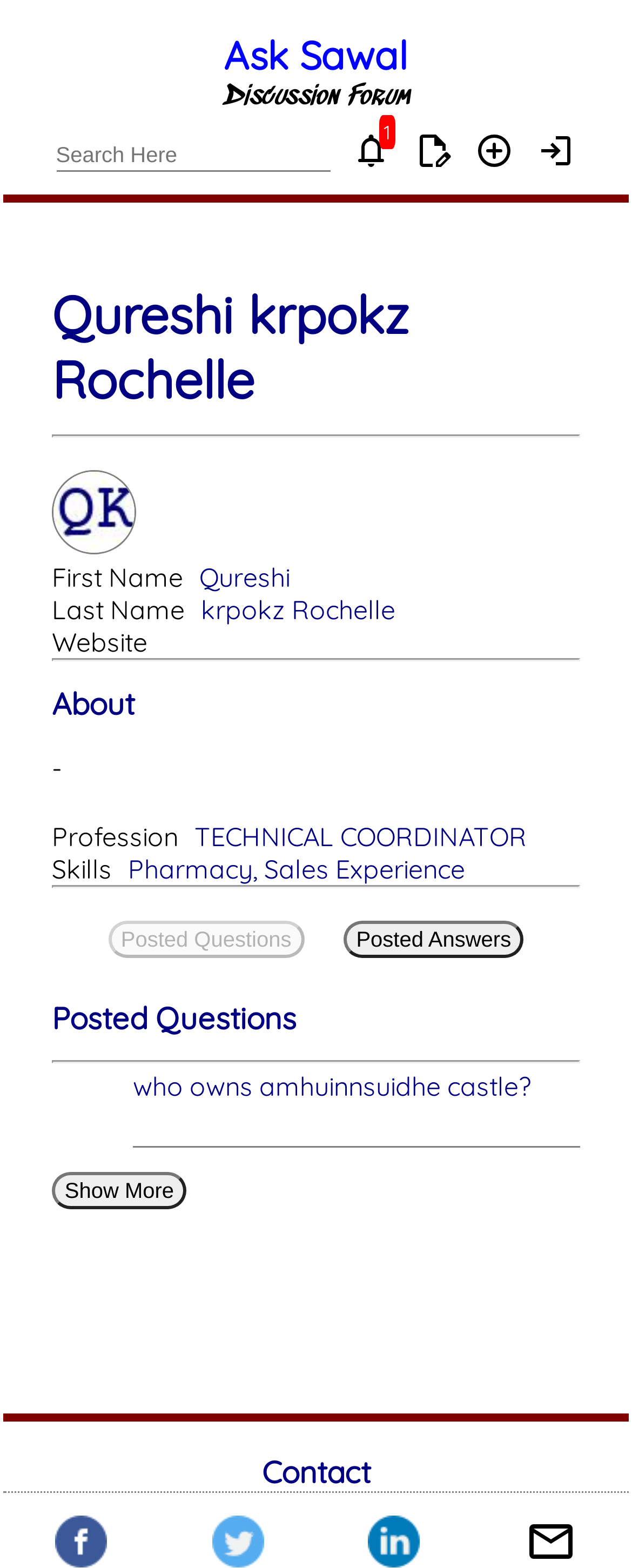Locate the bounding box coordinates of the UI element described by: "aria-label="Share story"". The bounding box coordinates should consist of four float numbers between 0 and 1, i.e., [left, top, right, bottom].

None